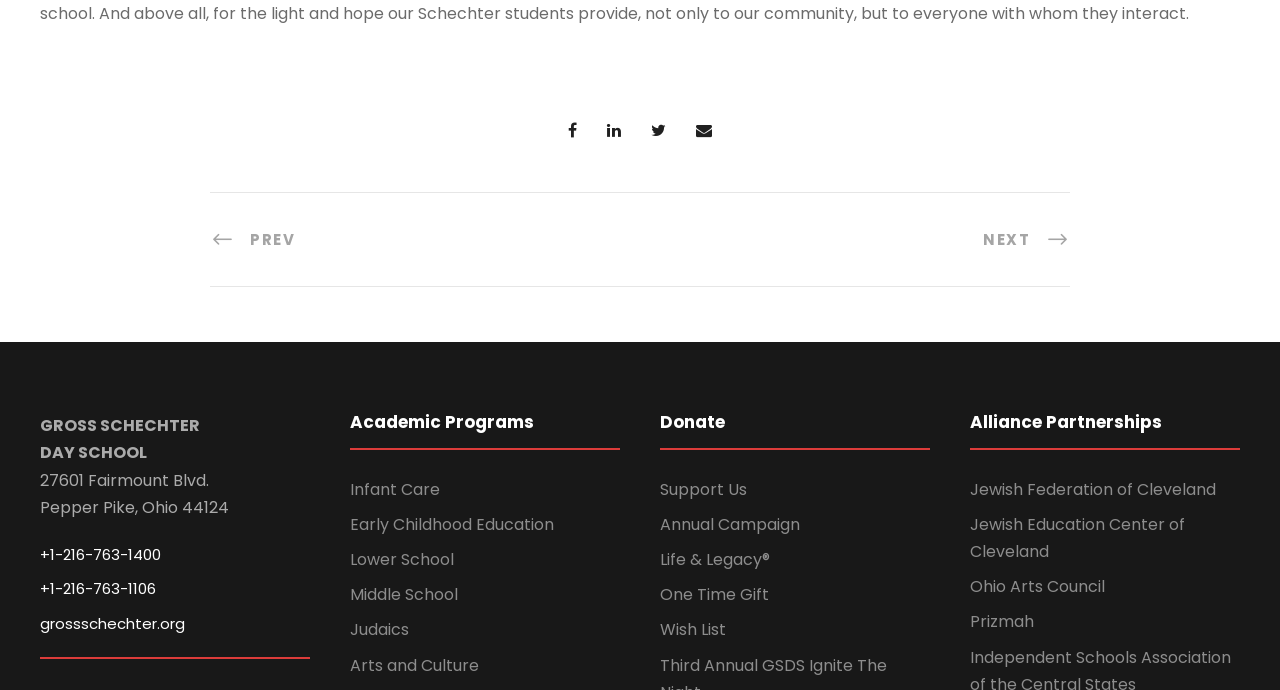Provide a brief response using a word or short phrase to this question:
What is the phone number of the school?

+1-216-763-1400